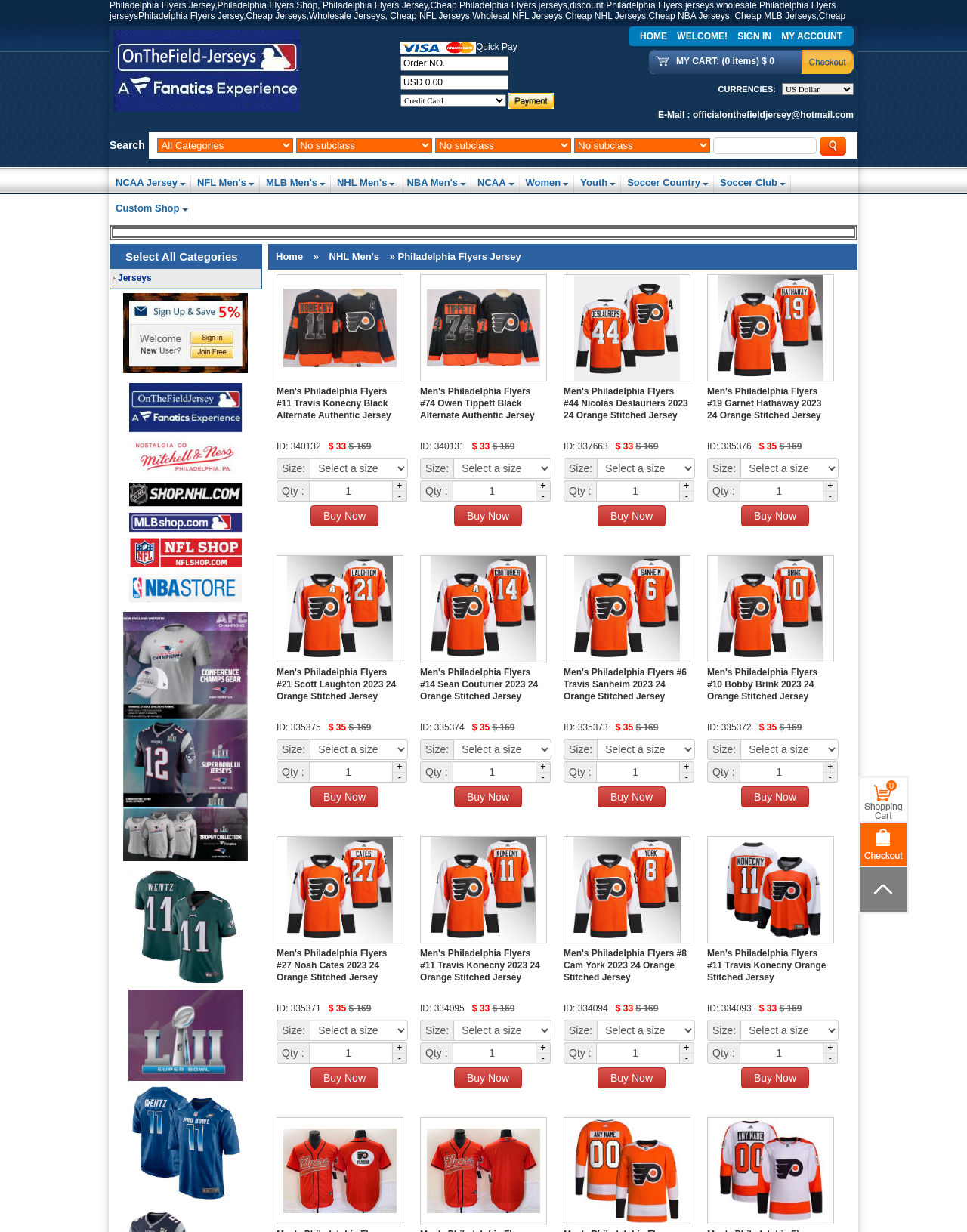Identify the bounding box coordinates for the UI element that matches this description: "NCAA Jersey".

[0.113, 0.138, 0.198, 0.159]